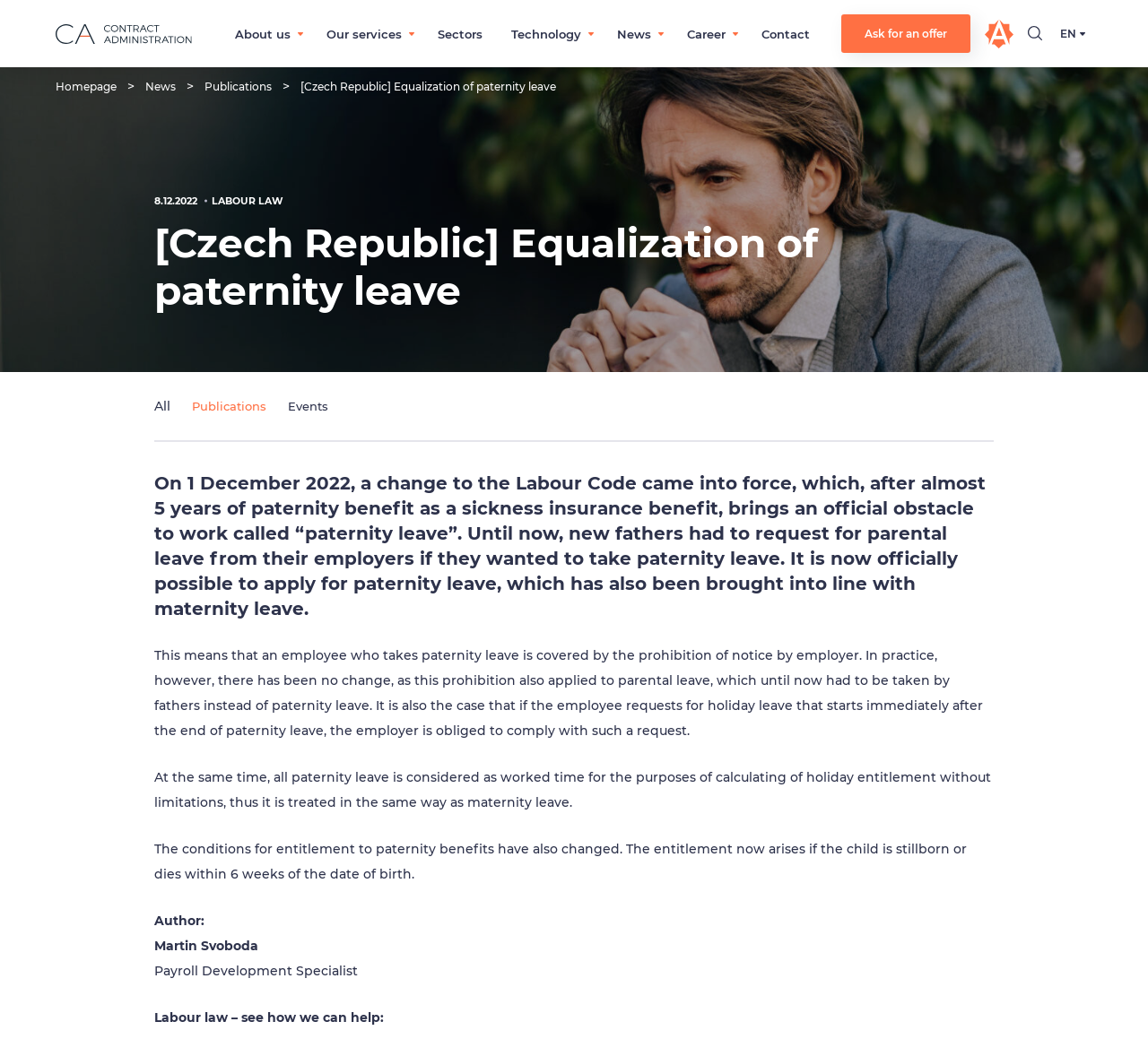Answer this question using a single word or a brief phrase:
What is the occupation of Martin Svoboda?

Payroll Development Specialist